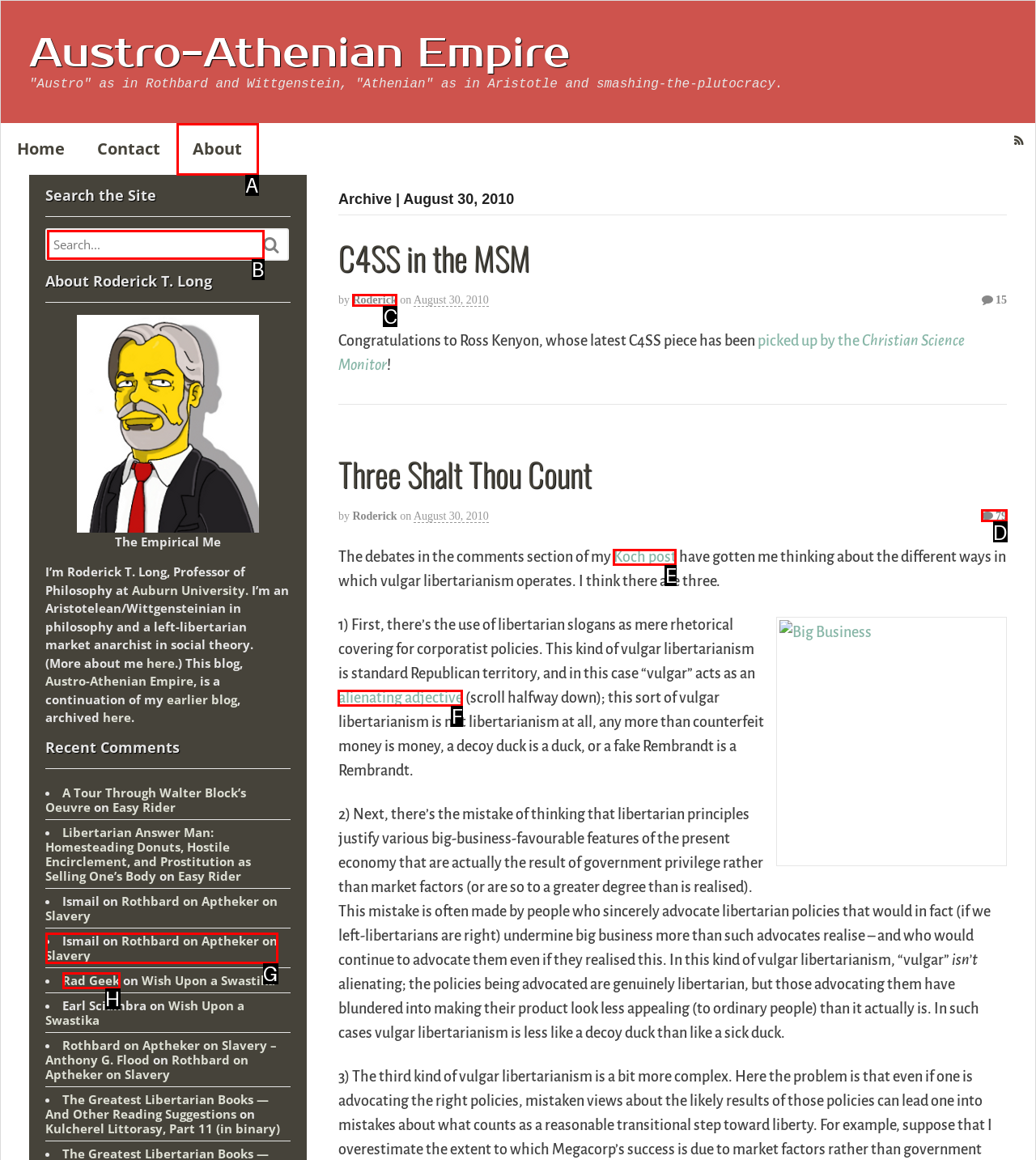Based on the description: About, select the HTML element that best fits. Reply with the letter of the correct choice from the options given.

A